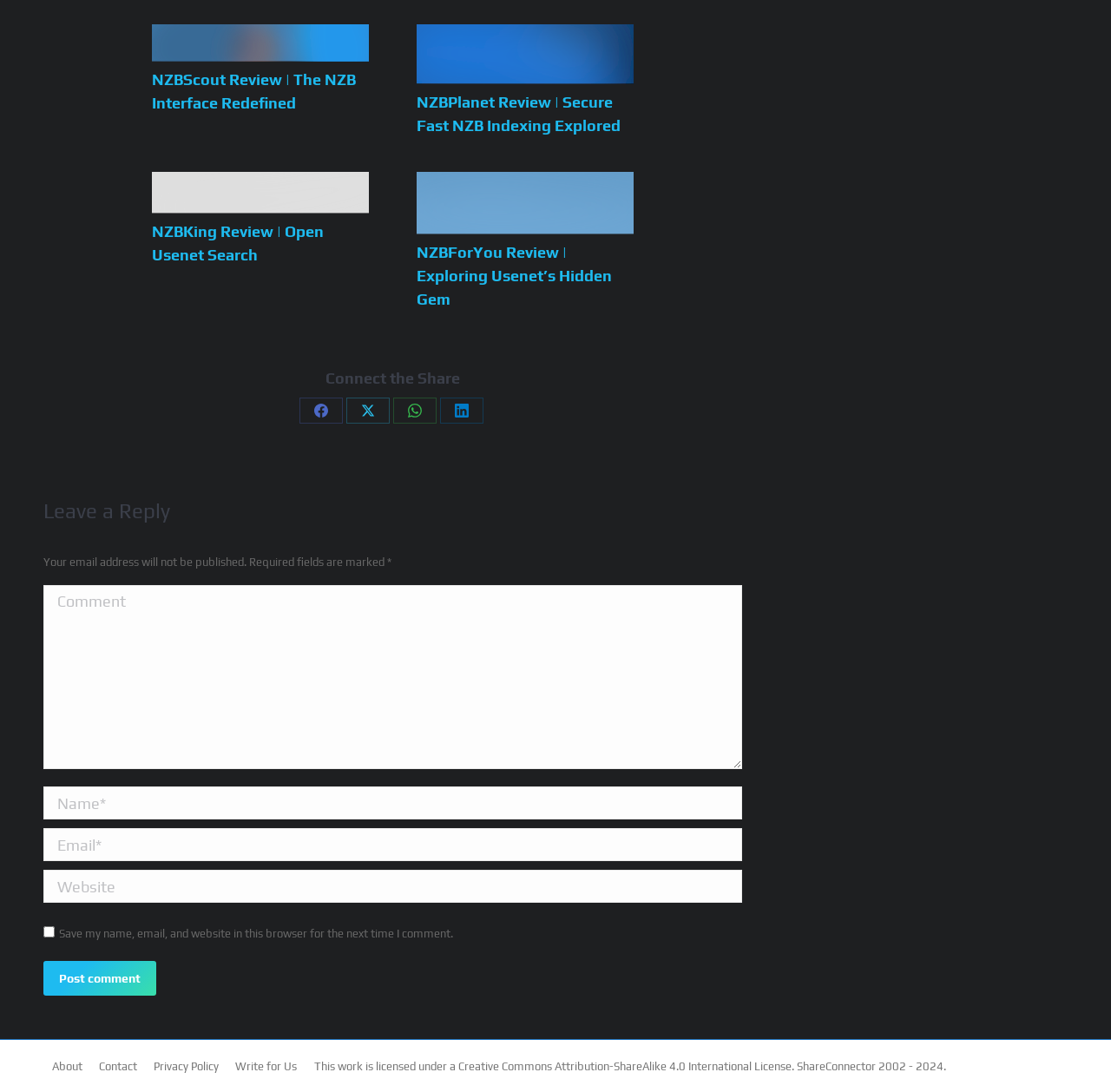Please locate the bounding box coordinates of the element that needs to be clicked to achieve the following instruction: "View recent posts". The coordinates should be four float numbers between 0 and 1, i.e., [left, top, right, bottom].

None